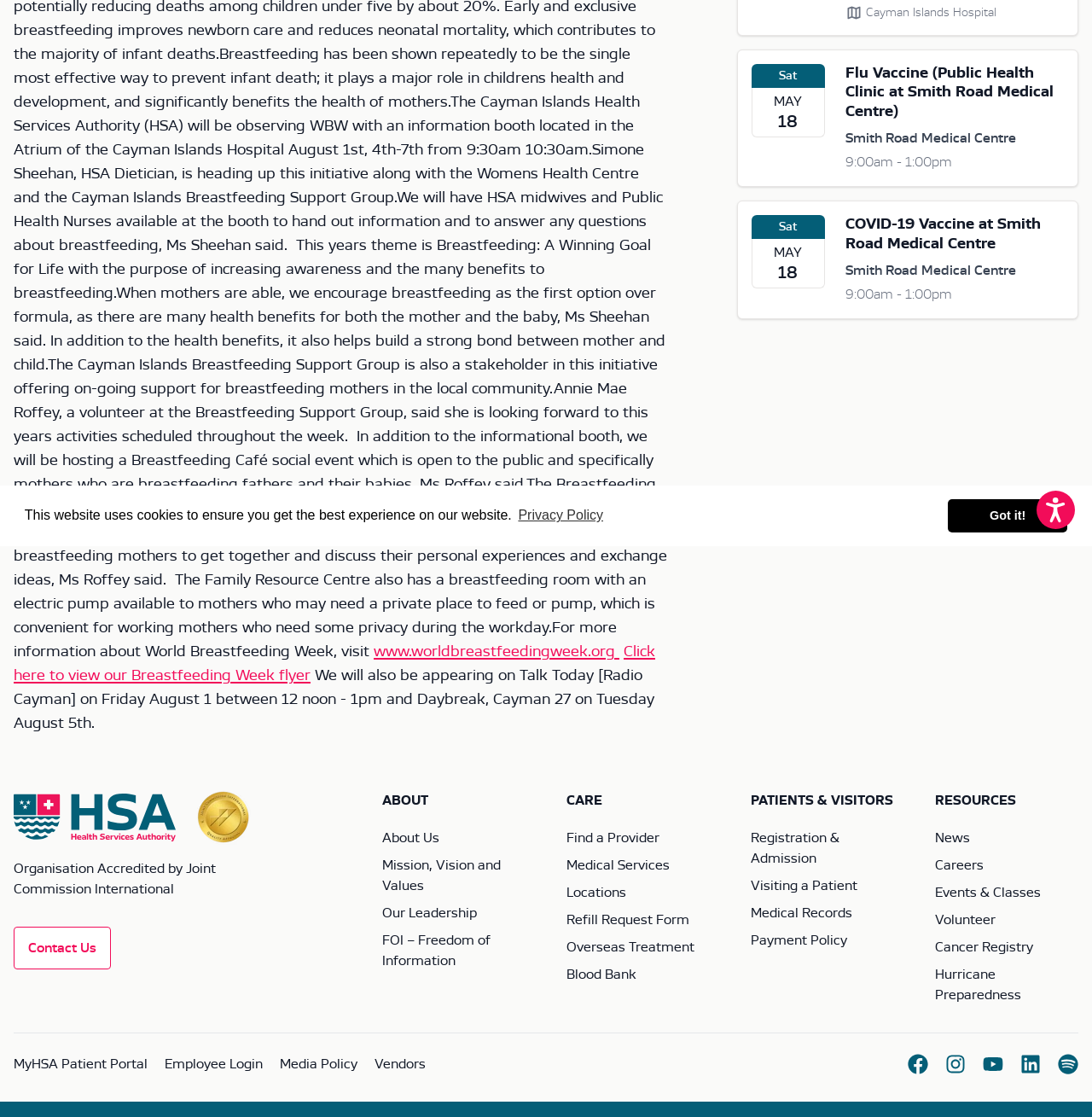Please find the bounding box for the UI element described by: "Mission, Vision and Values".

[0.35, 0.769, 0.459, 0.799]